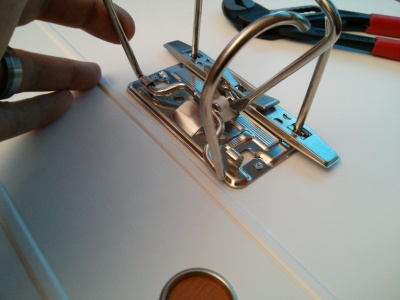Provide a short answer using a single word or phrase for the following question: 
What tools are partially visible in the background?

Pliers with red handles